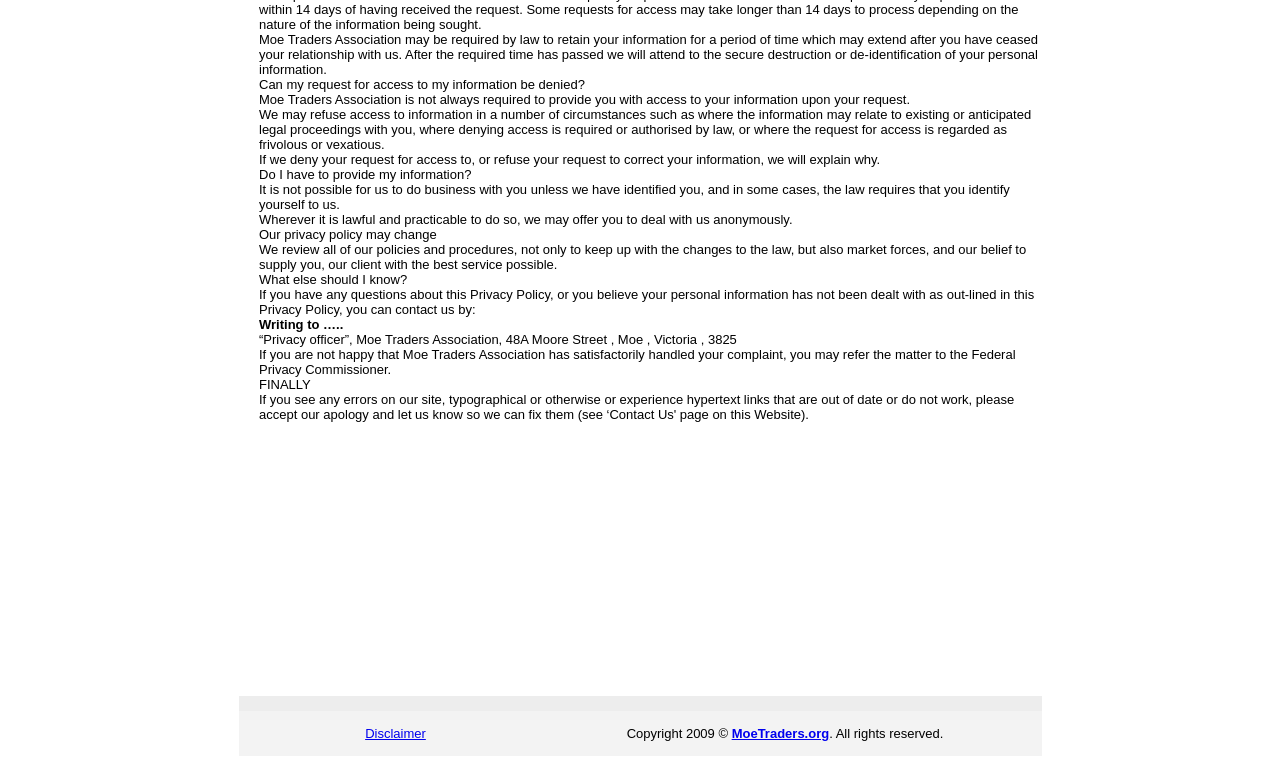Answer the question in a single word or phrase:
Can a client request to correct their information?

Yes